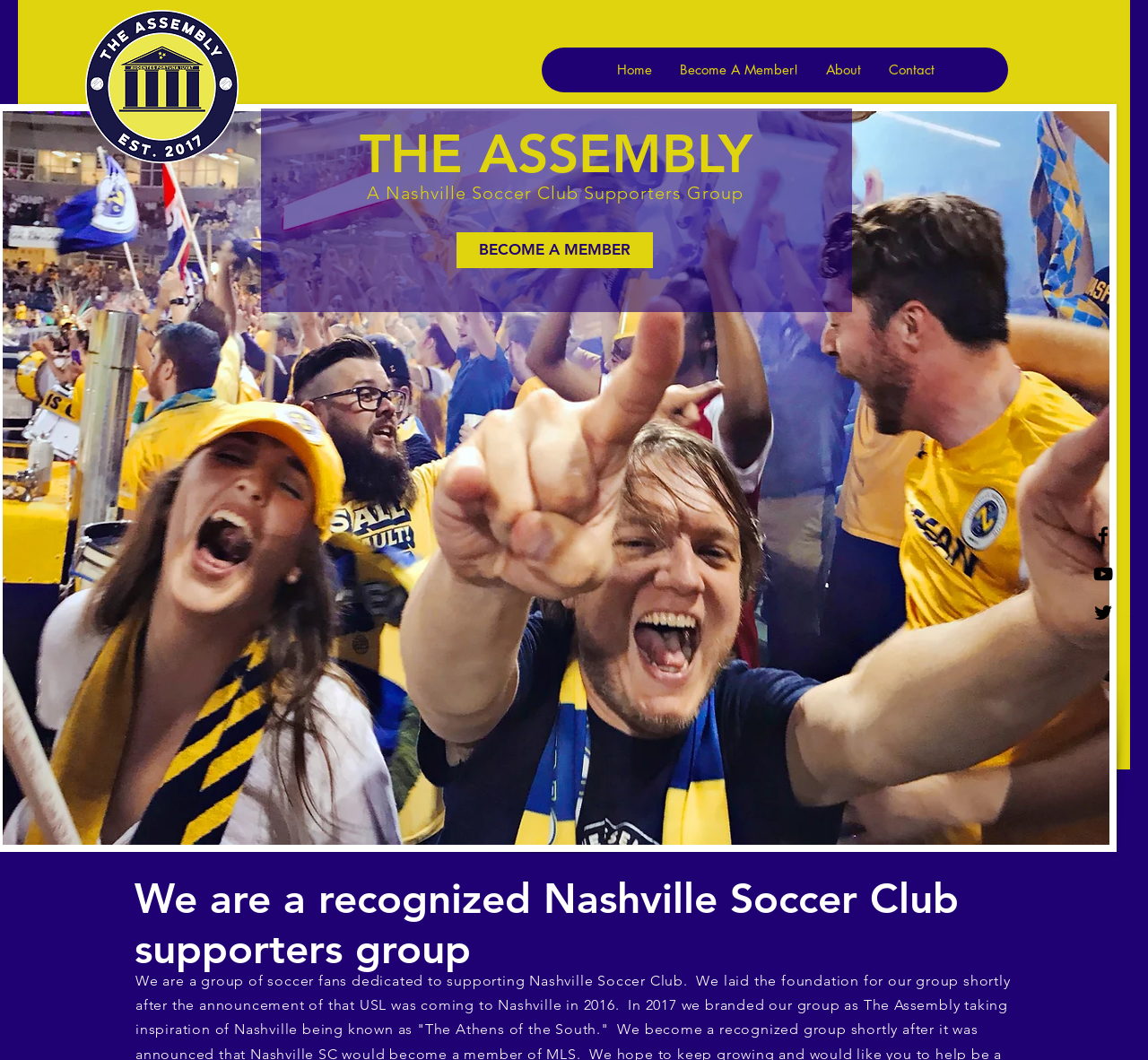Please respond in a single word or phrase: 
What is the purpose of the group?

Supporting Nashville Soccer Club